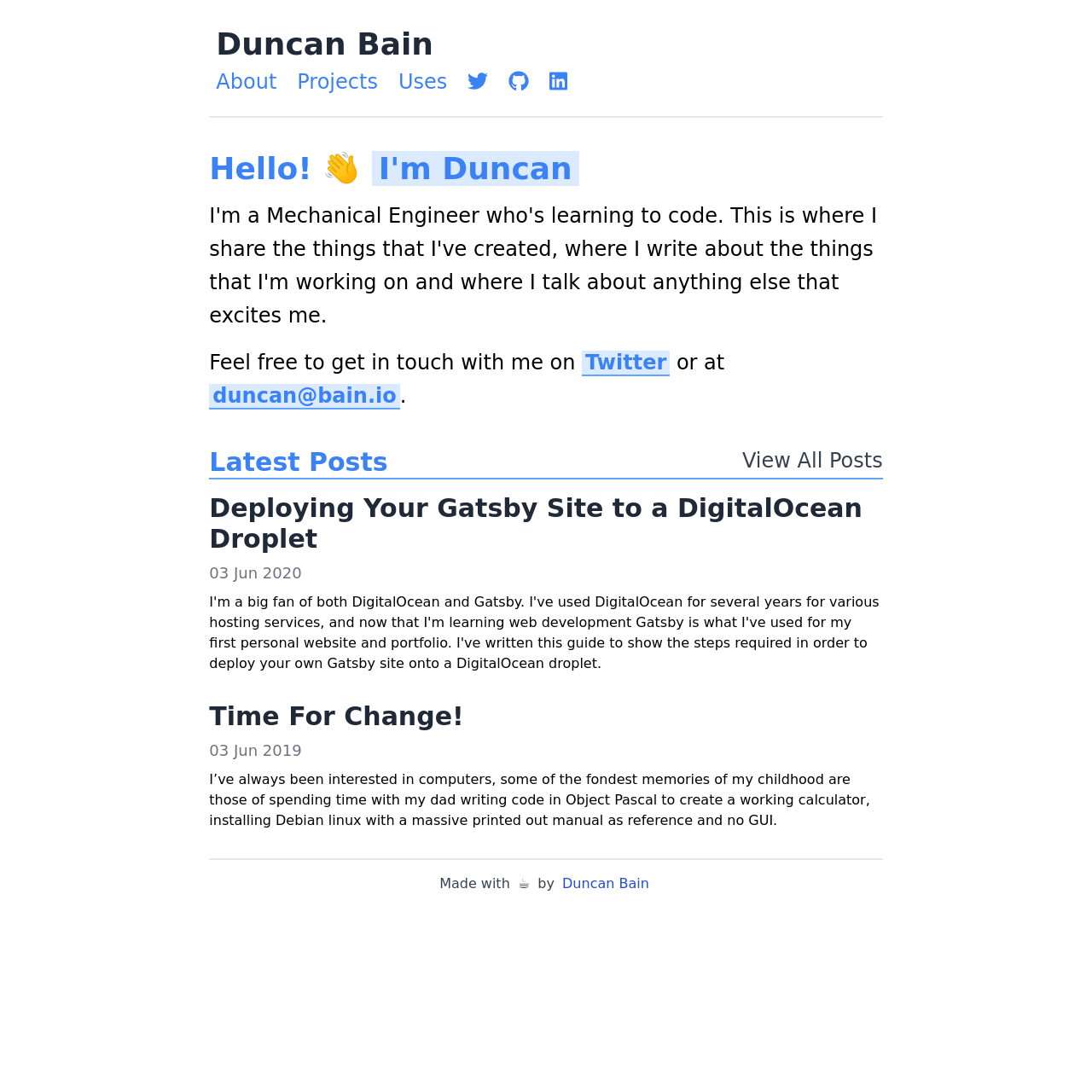What is the emoji displayed next to the 'Hello!' text?
From the image, provide a succinct answer in one word or a short phrase.

Waving hand